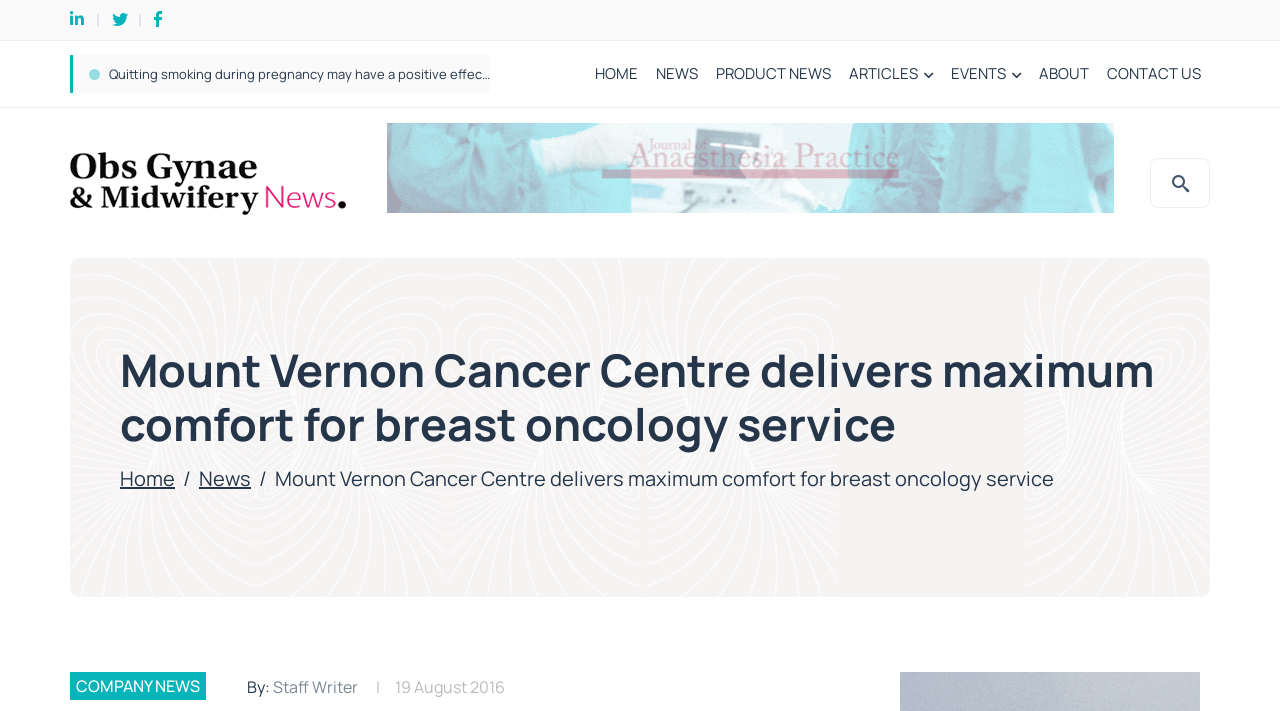Provide a brief response to the question below using one word or phrase:
What is the author of the news article?

Staff Writer